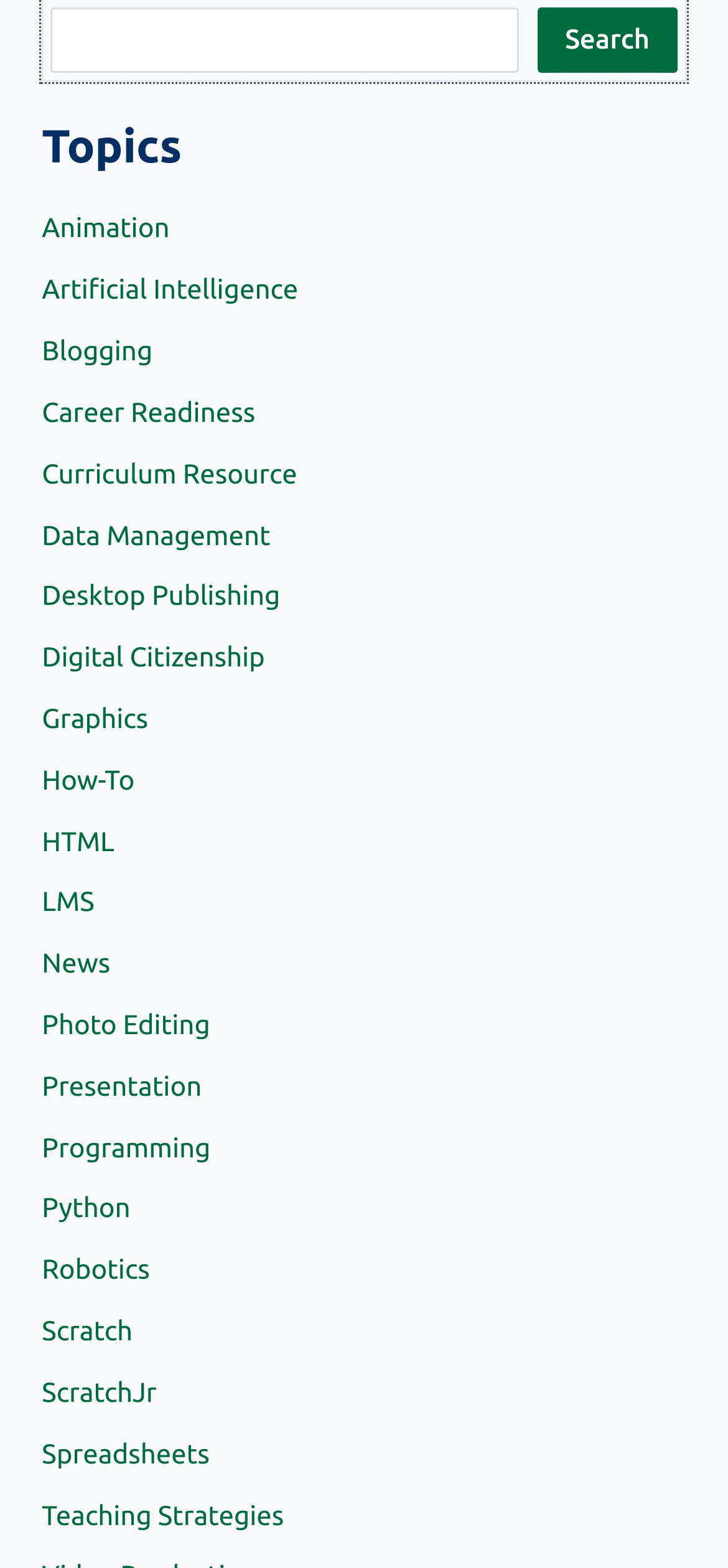Identify the bounding box for the element characterized by the following description: "Search".

[0.739, 0.004, 0.93, 0.046]